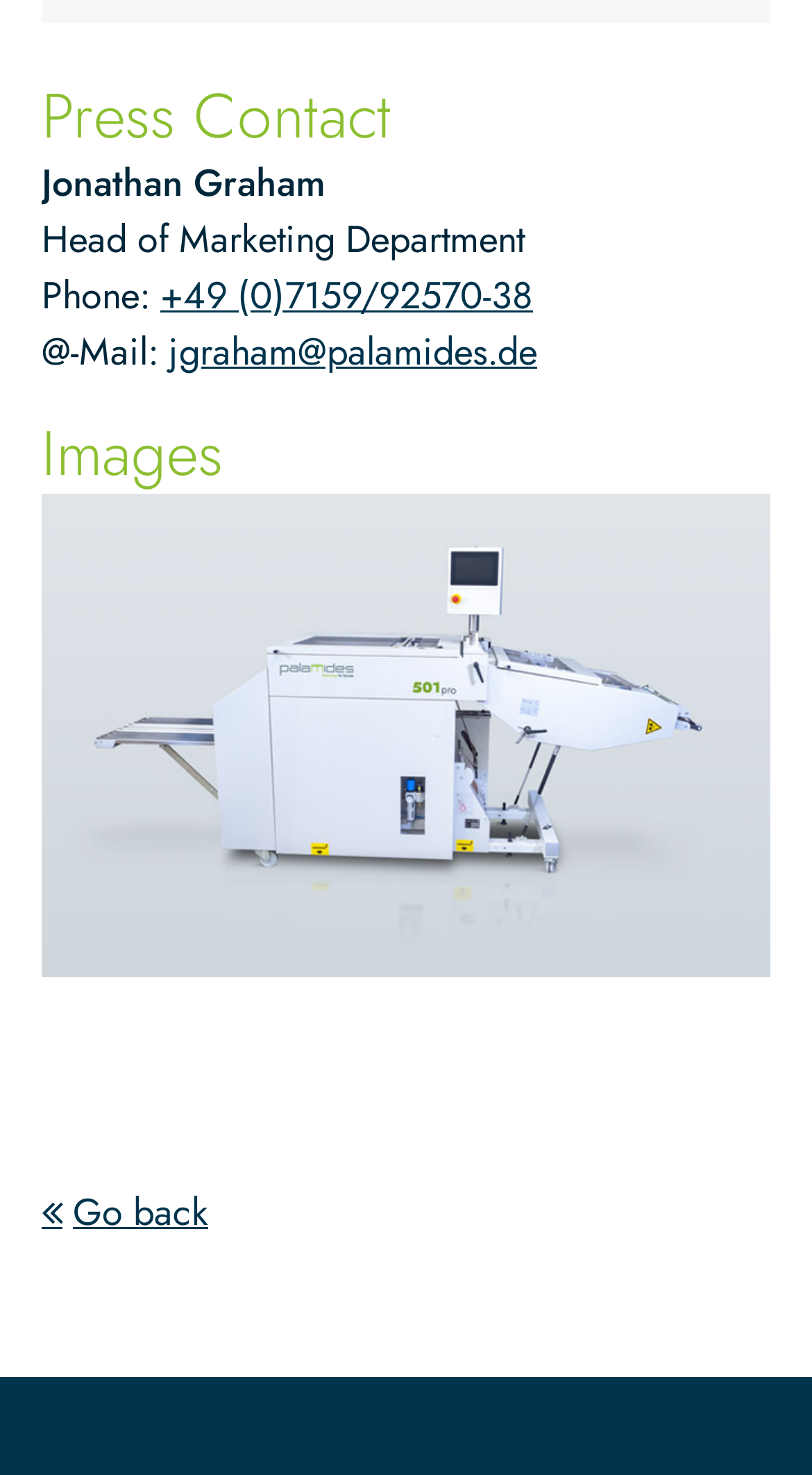Using the information from the screenshot, answer the following question thoroughly:
Who is the Head of Marketing Department?

The answer can be found by looking at the StaticText element with the text 'Head of Marketing Department' which is located below the 'Press Contact' heading, and it is associated with the name 'Jonathan Graham' mentioned in the previous StaticText element.